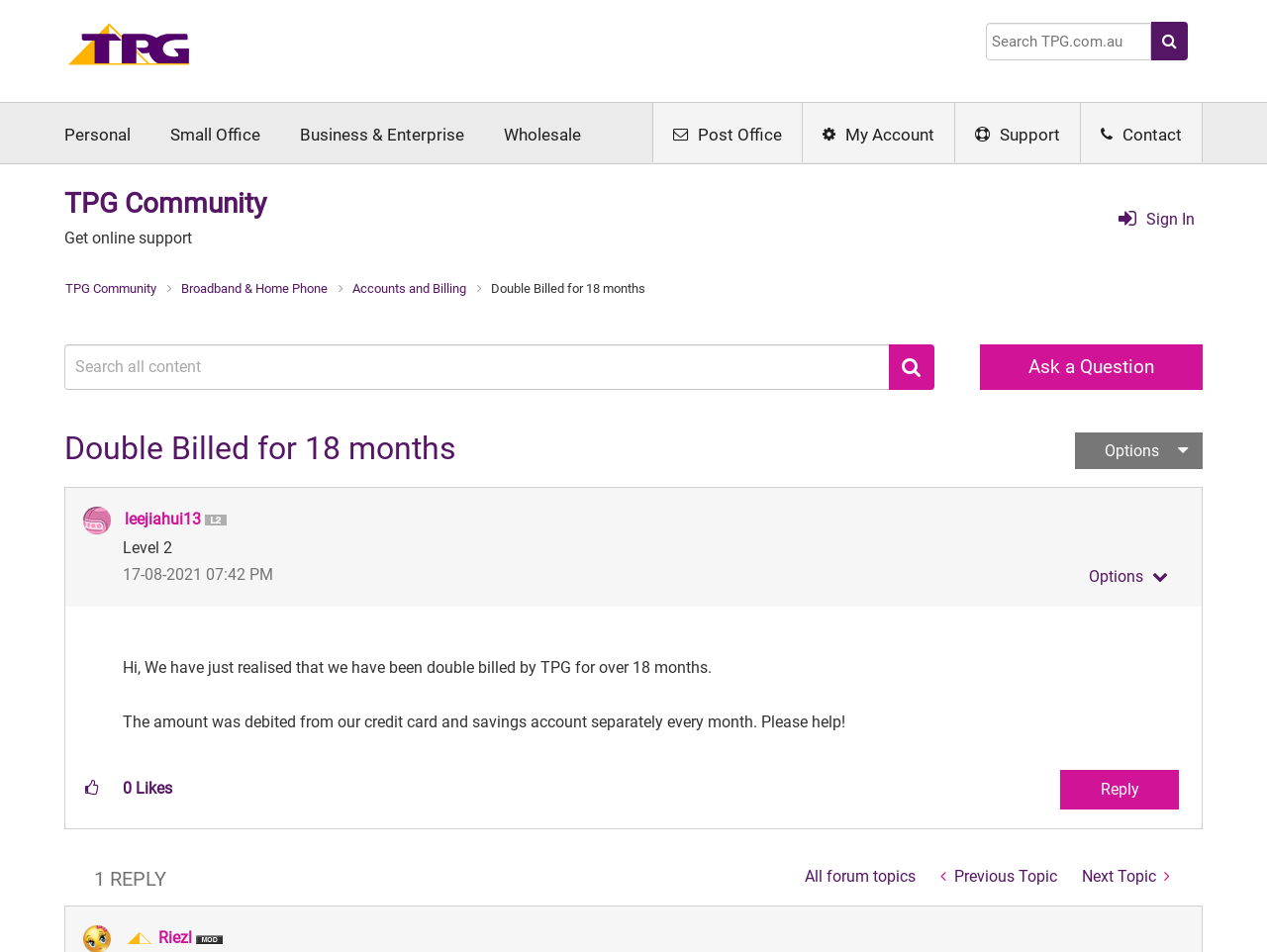Please mark the clickable region by giving the bounding box coordinates needed to complete this instruction: "Read about the Seven Sorrows of Mary".

None